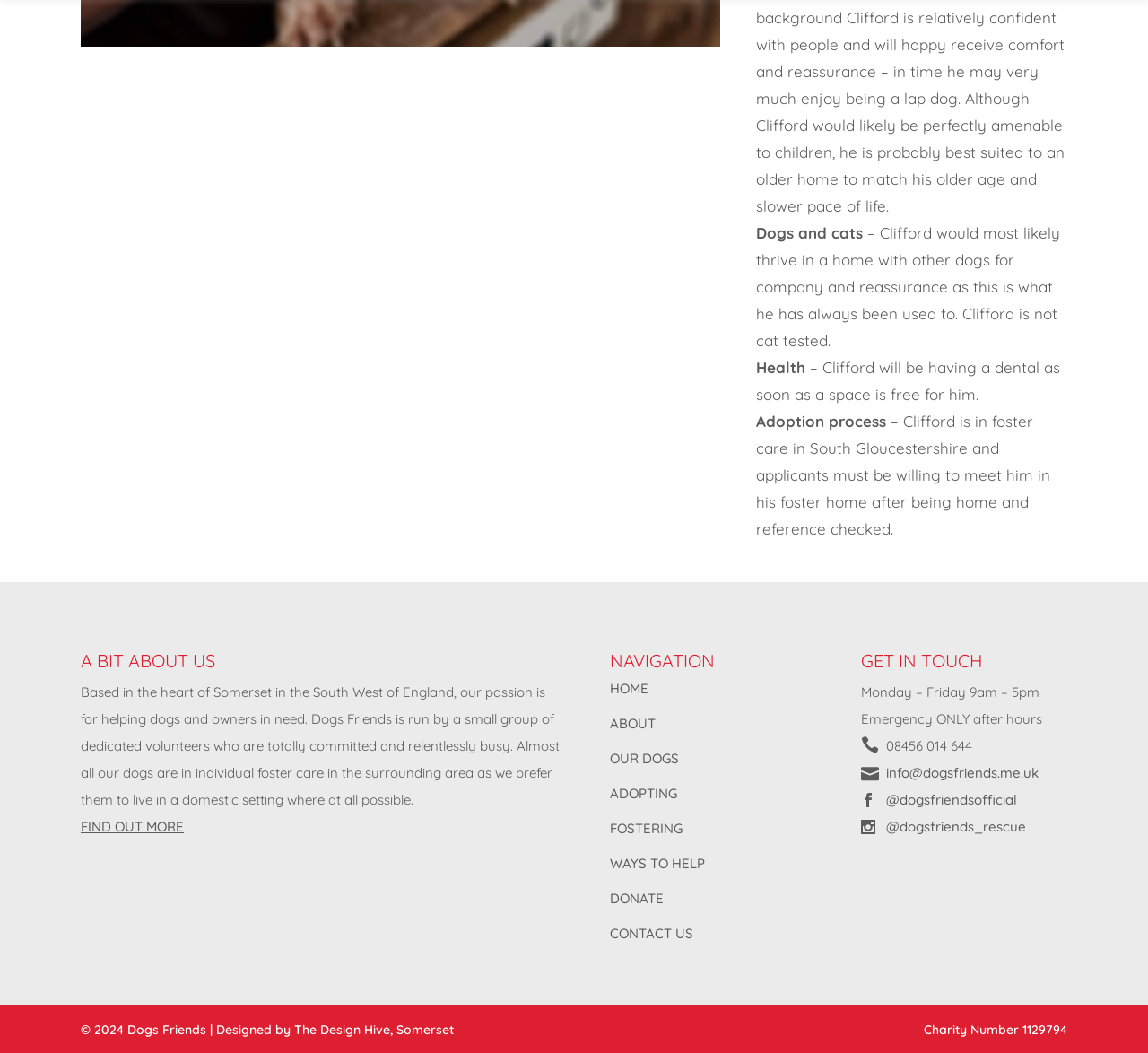Provide the bounding box coordinates of the UI element that matches the description: "OUR DOGS".

[0.531, 0.711, 0.723, 0.73]